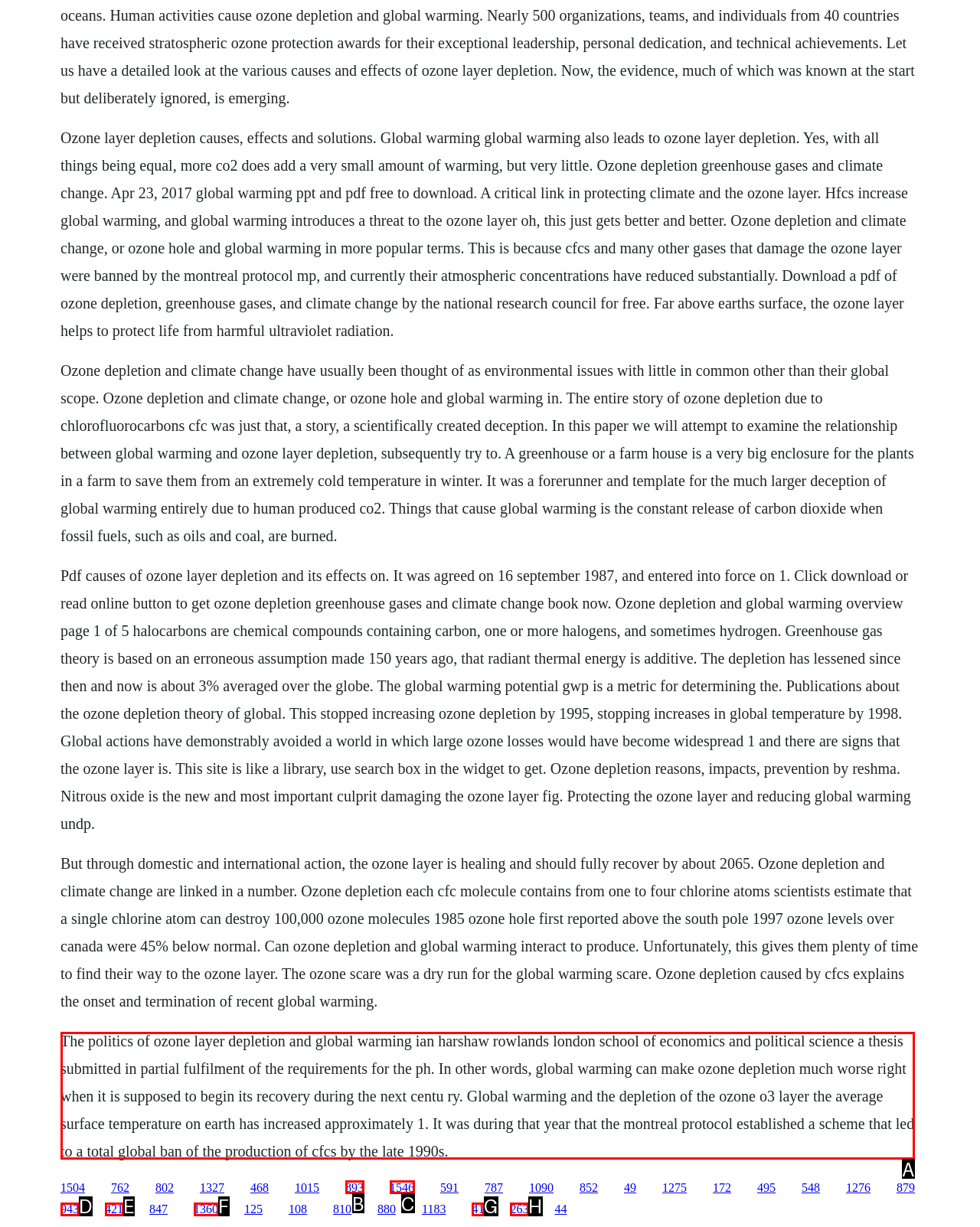Identify the letter of the option to click in order to Click the link to read the politics of ozone layer depletion and global warming thesis. Answer with the letter directly.

A